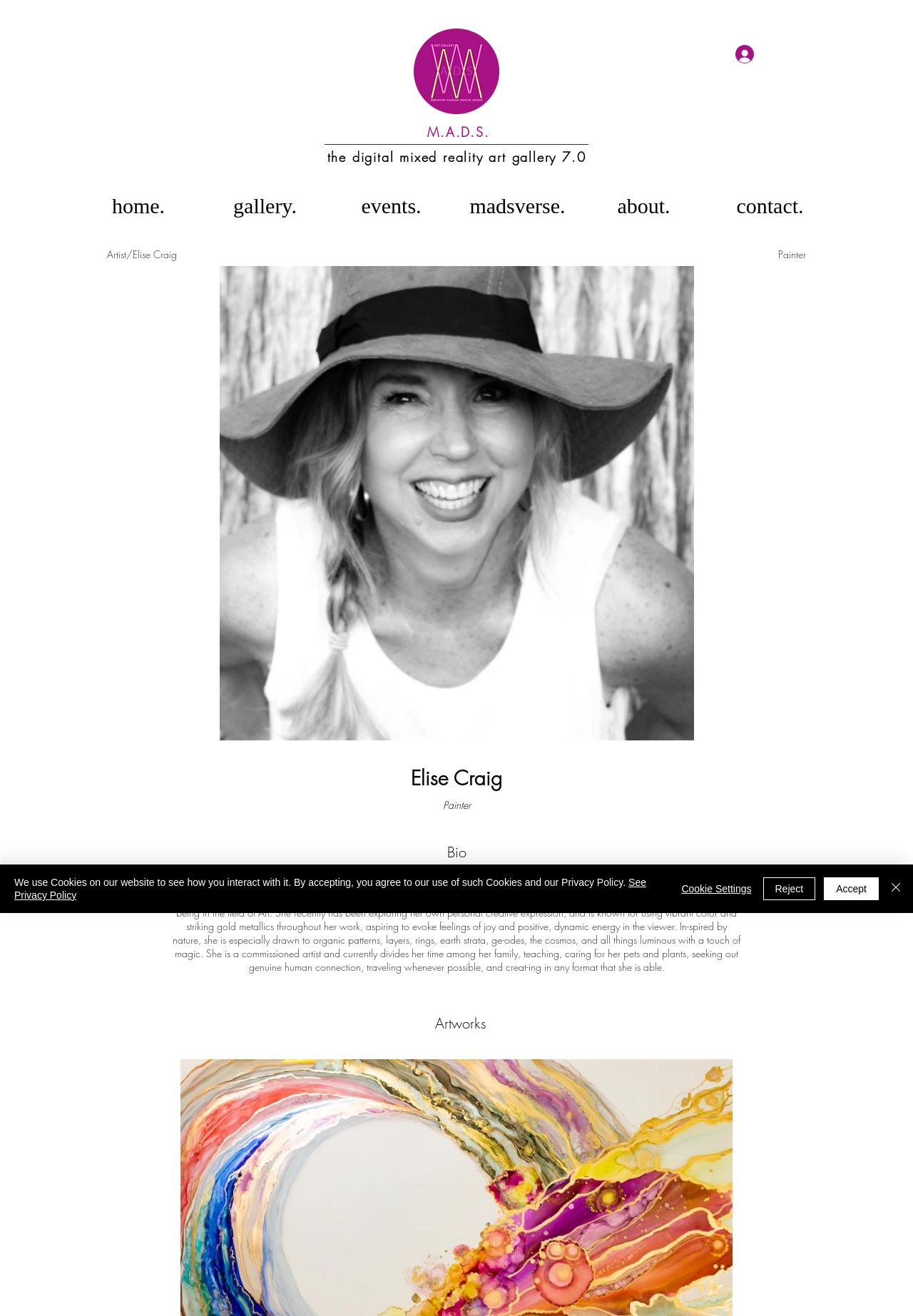Please specify the bounding box coordinates of the clickable region to carry out the following instruction: "Go to the about page". The coordinates should be four float numbers between 0 and 1, in the format [left, top, right, bottom].

[0.636, 0.145, 0.774, 0.168]